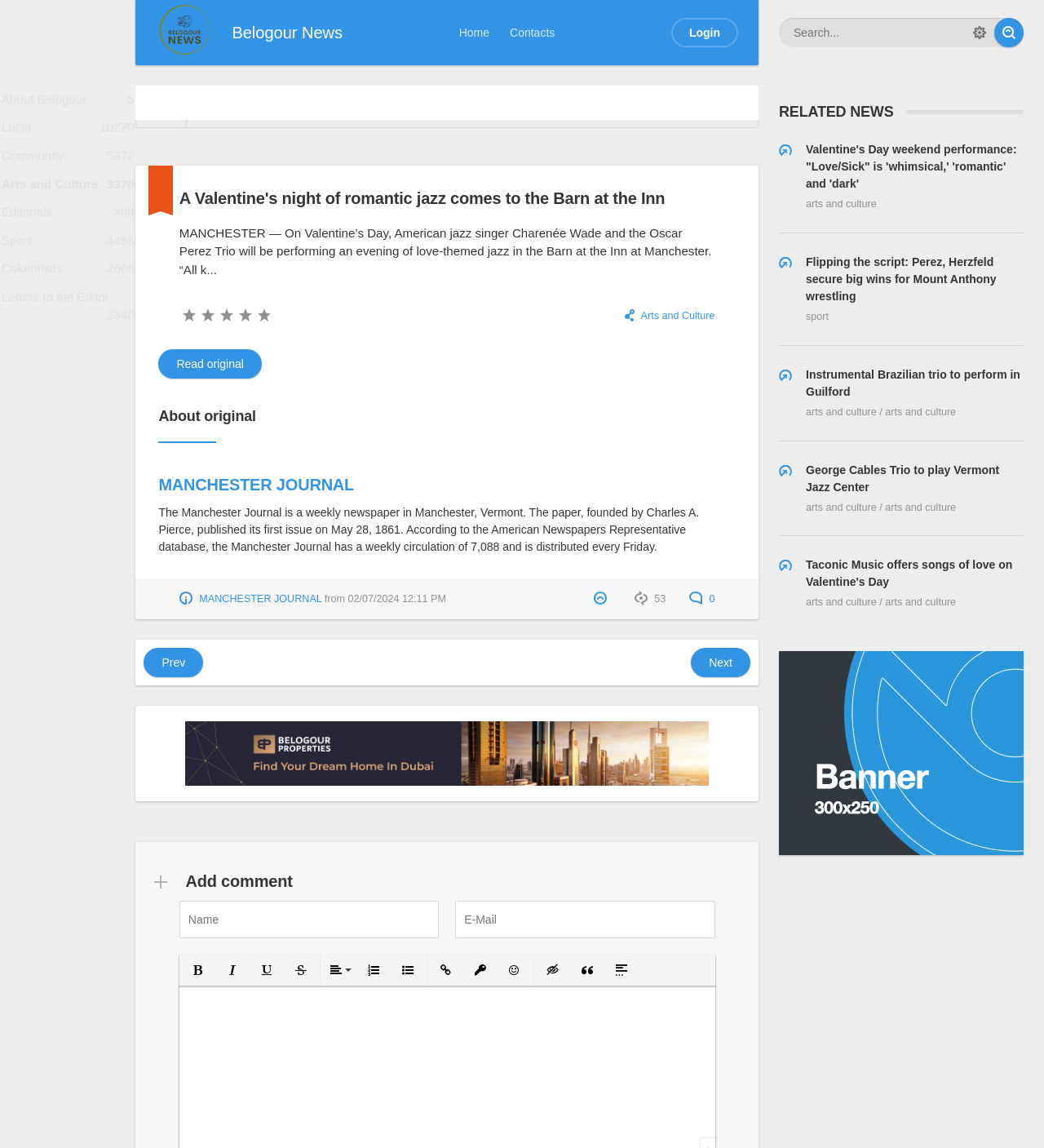Determine the bounding box coordinates for the region that must be clicked to execute the following instruction: "Explore the INTERIORS section".

None